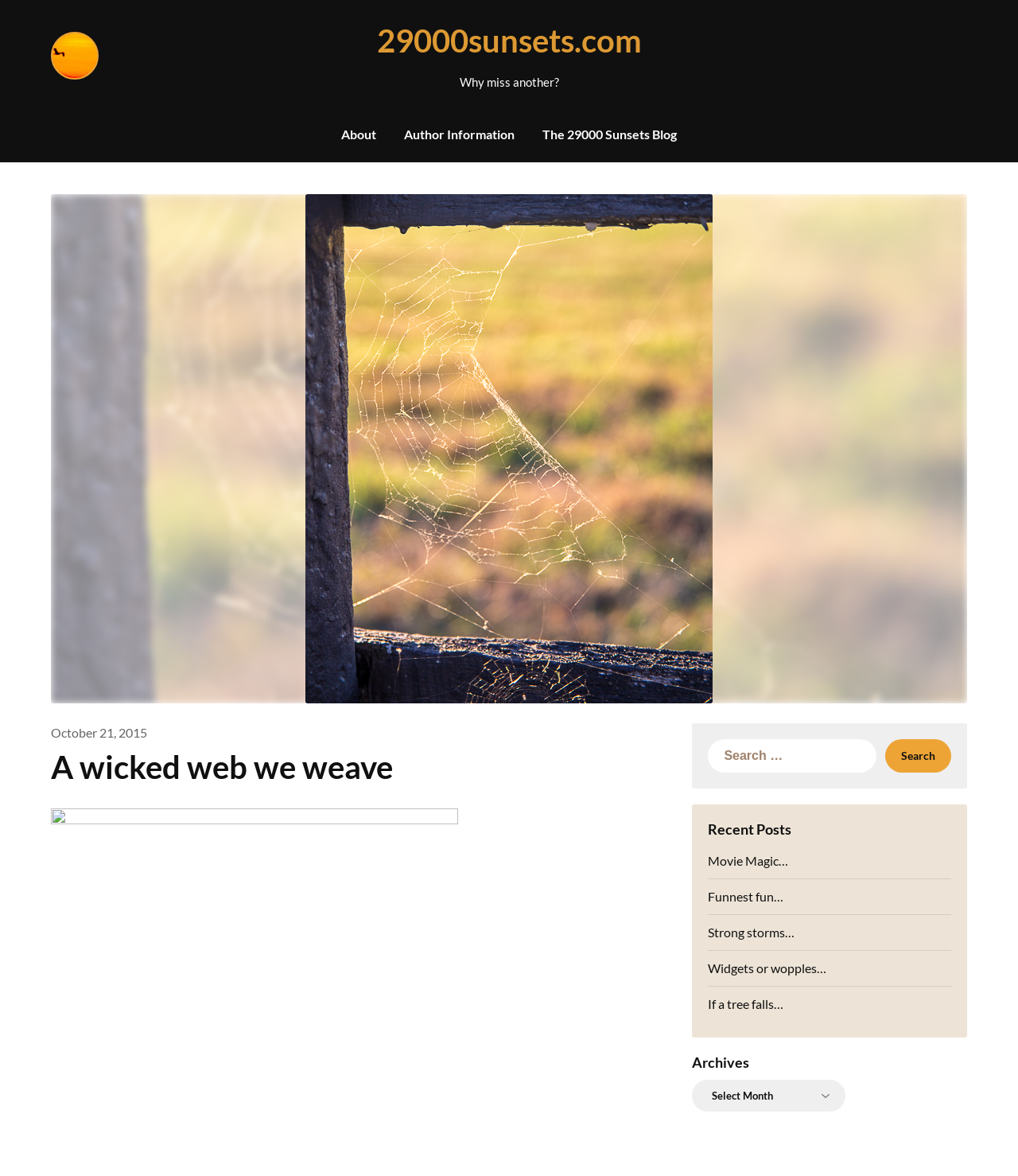How many recent posts are listed?
Using the image, answer in one word or phrase.

5